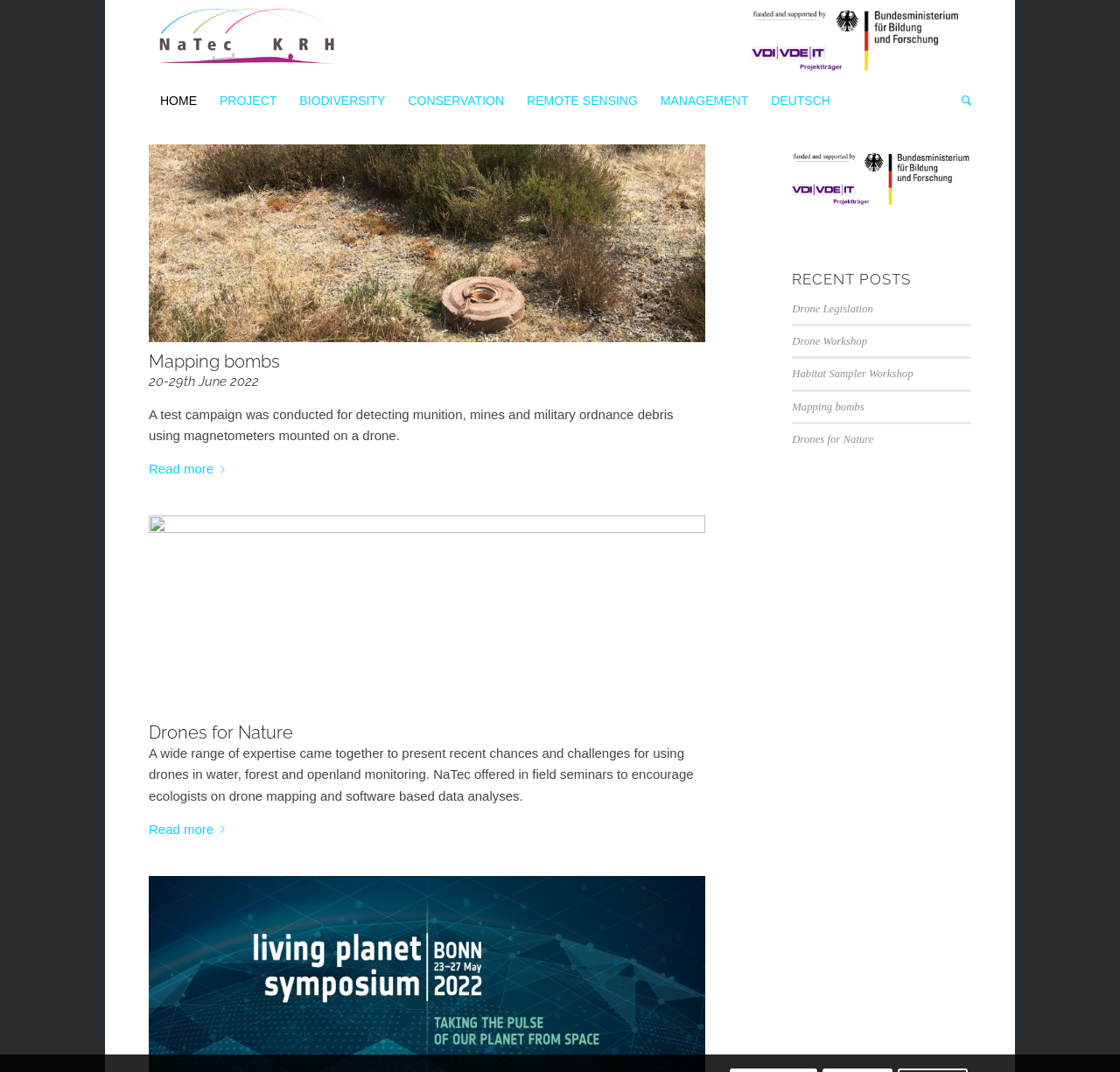Please identify the bounding box coordinates of the element I should click to complete this instruction: 'Search for something'. The coordinates should be given as four float numbers between 0 and 1, like this: [left, top, right, bottom].

[0.848, 0.073, 0.867, 0.114]